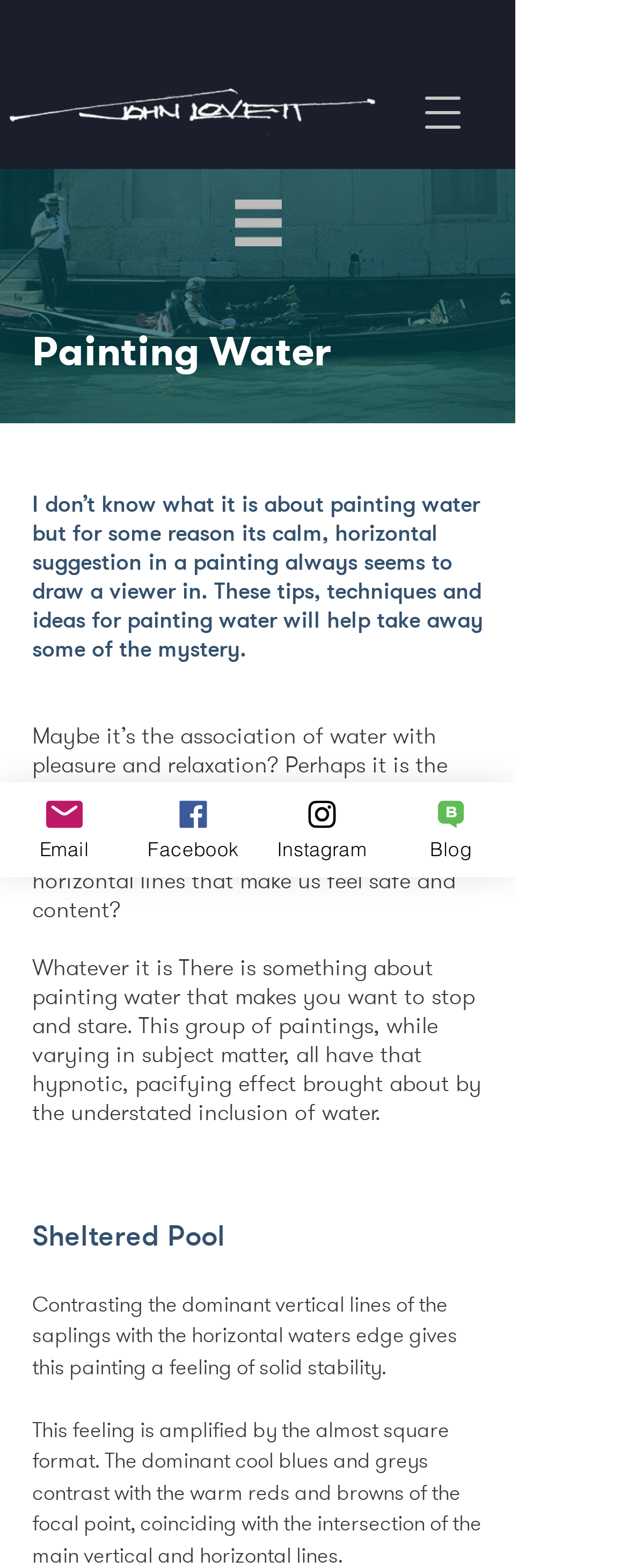Using the provided element description "aria-label="Open navigation menu"", determine the bounding box coordinates of the UI element.

[0.641, 0.046, 0.769, 0.098]